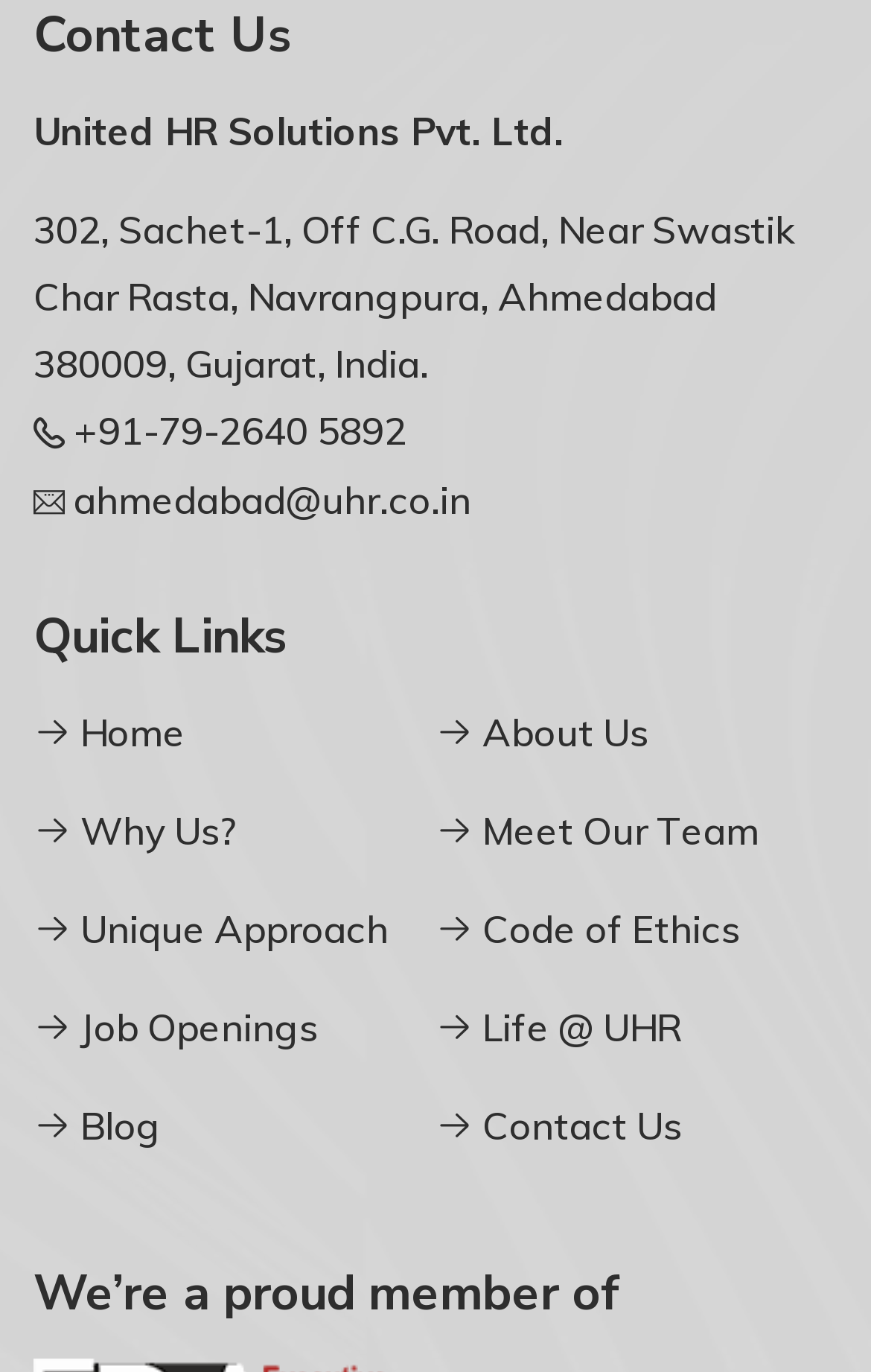Show the bounding box coordinates of the element that should be clicked to complete the task: "Check Job Openings".

[0.038, 0.726, 0.364, 0.772]